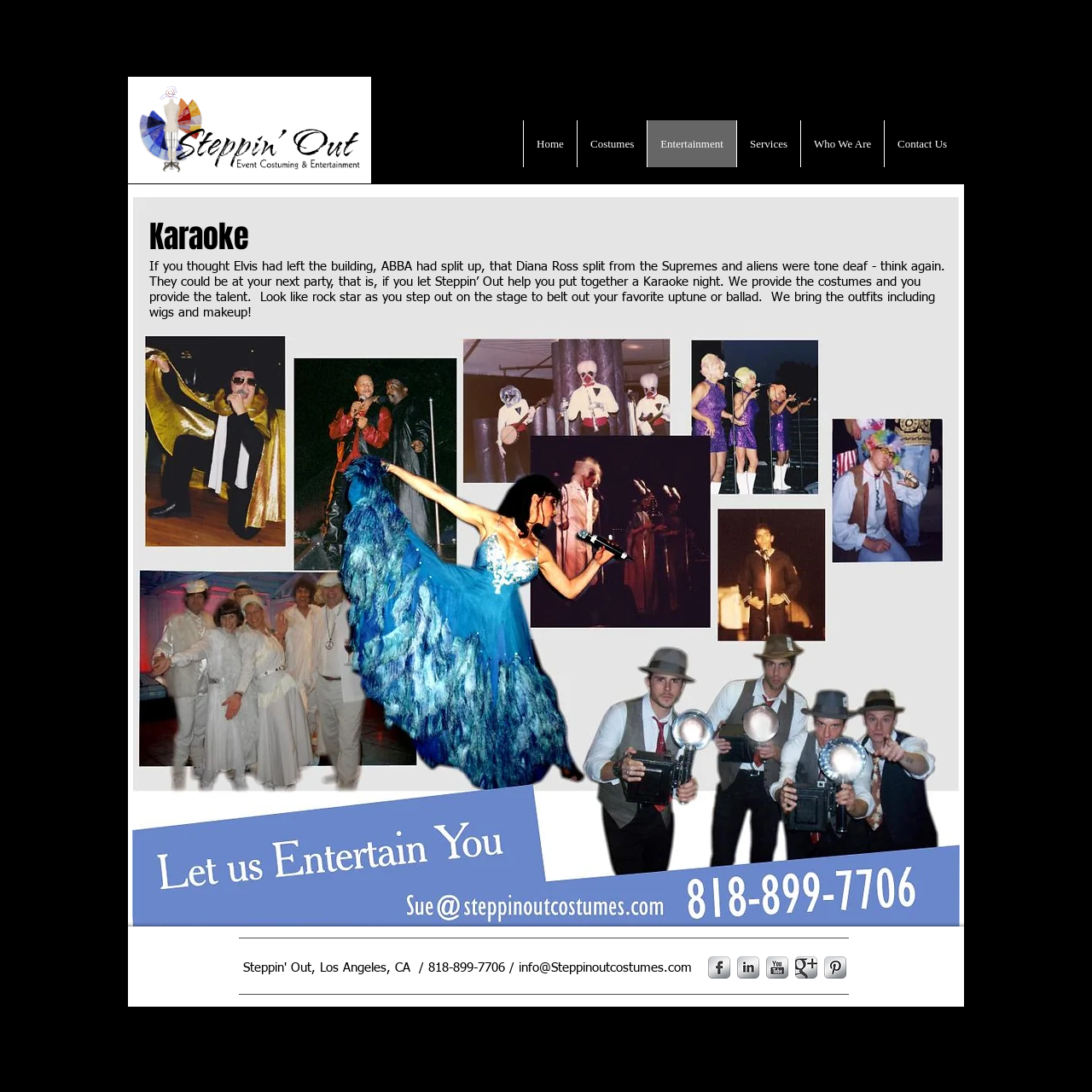Look at the image and answer the question in detail:
What is the purpose of Steppin' Out?

According to the webpage content, Steppin' Out helps people put together a karaoke night by providing costumes, including wigs and makeup, so that they can look like rock stars on stage.